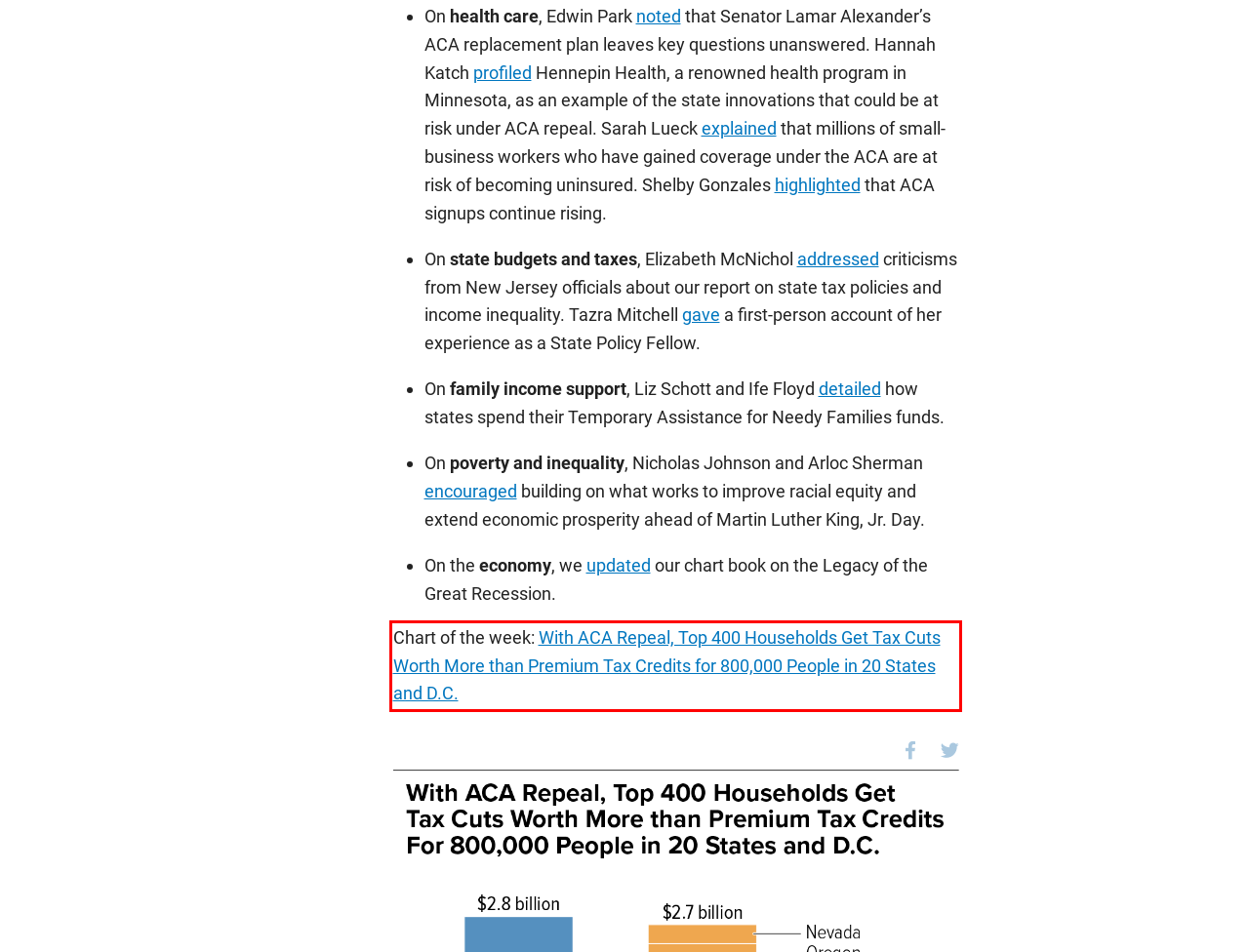You are provided with a screenshot of a webpage that includes a red bounding box. Extract and generate the text content found within the red bounding box.

Chart of the week: With ACA Repeal, Top 400 Households Get Tax Cuts Worth More than Premium Tax Credits for 800,000 People in 20 States and D.C.